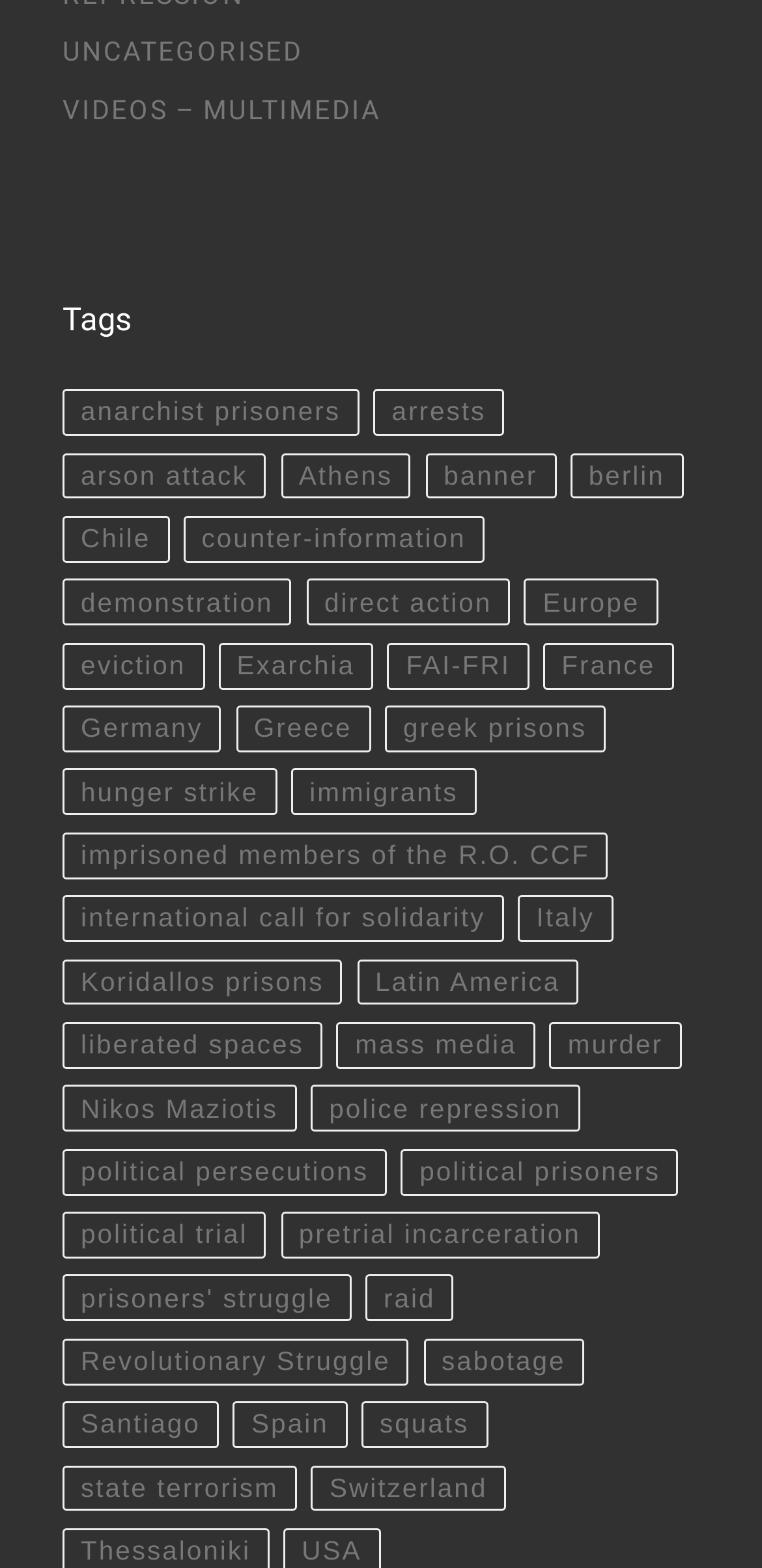Locate the bounding box coordinates of the clickable region to complete the following instruction: "Learn about 'Revolutionary Struggle'."

[0.082, 0.853, 0.537, 0.883]